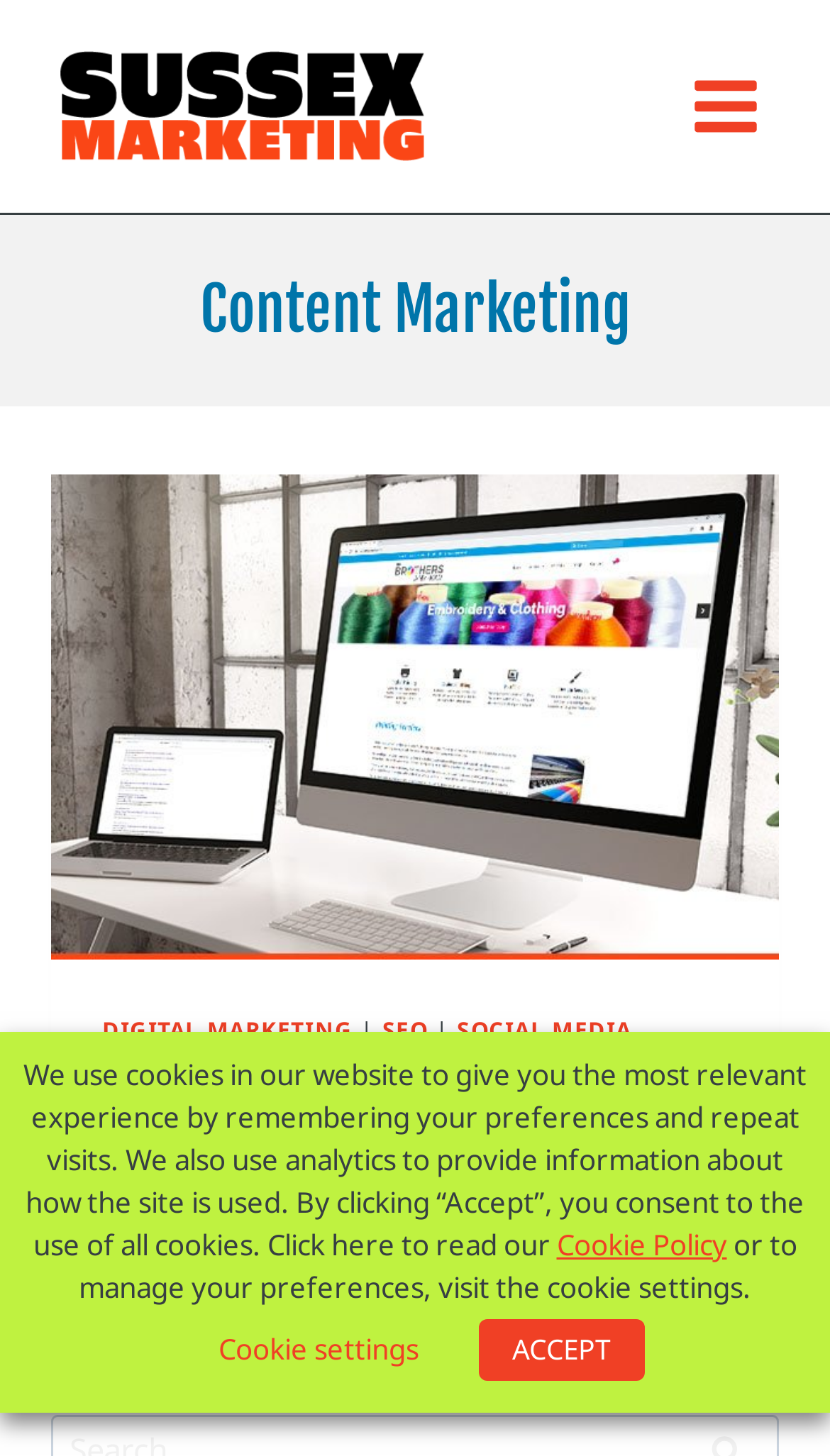Provide a thorough description of this webpage.

This webpage is a blog archive for Content Marketing, as indicated by the title "Content Marketing Blog Archive | Sussex Marketing". At the top left corner, there is a logo of Sussex Marketing, which is an image linked to the website's homepage. Next to the logo, there is a button to open the menu, which is currently not expanded.

Below the logo and menu button, there is a main heading "Content Marketing" that spans across the page. Underneath the heading, there is a main content area that takes up most of the page. Within this area, there is an article that lists several topics related to digital marketing, including "What is digital marketing?", "SEO", and "SOCIAL MEDIA". Each topic is a link, and "What is digital marketing?" has a corresponding image.

Below the list of topics, there is a heading "What is digital marketing?" followed by a brief description of the topic. The description is a block of text that explains the concept of digital marketing. At the bottom of the article, there is a "READ MORE" button that links to a more detailed page about digital marketing.

At the very bottom of the page, there is a footer area that contains a cookie consent dialog. The dialog informs users about the website's cookie policy and provides options to accept or manage cookie preferences. There are two buttons: "Cookie settings" and "ACCEPT", which allow users to customize their cookie settings or accept all cookies, respectively.